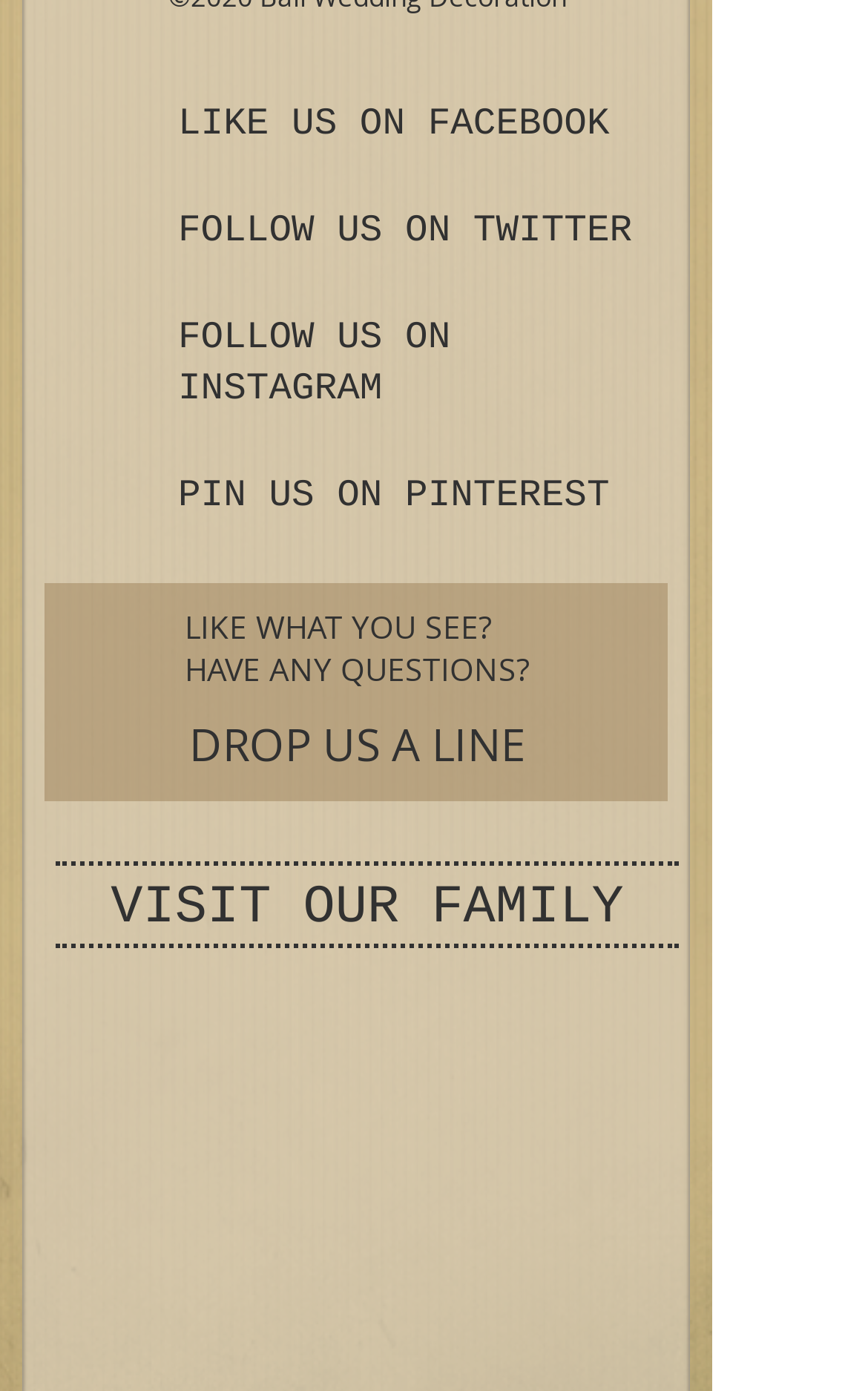What social media platforms are listed?
Using the picture, provide a one-word or short phrase answer.

Facebook, Twitter, Instagram, Pinterest